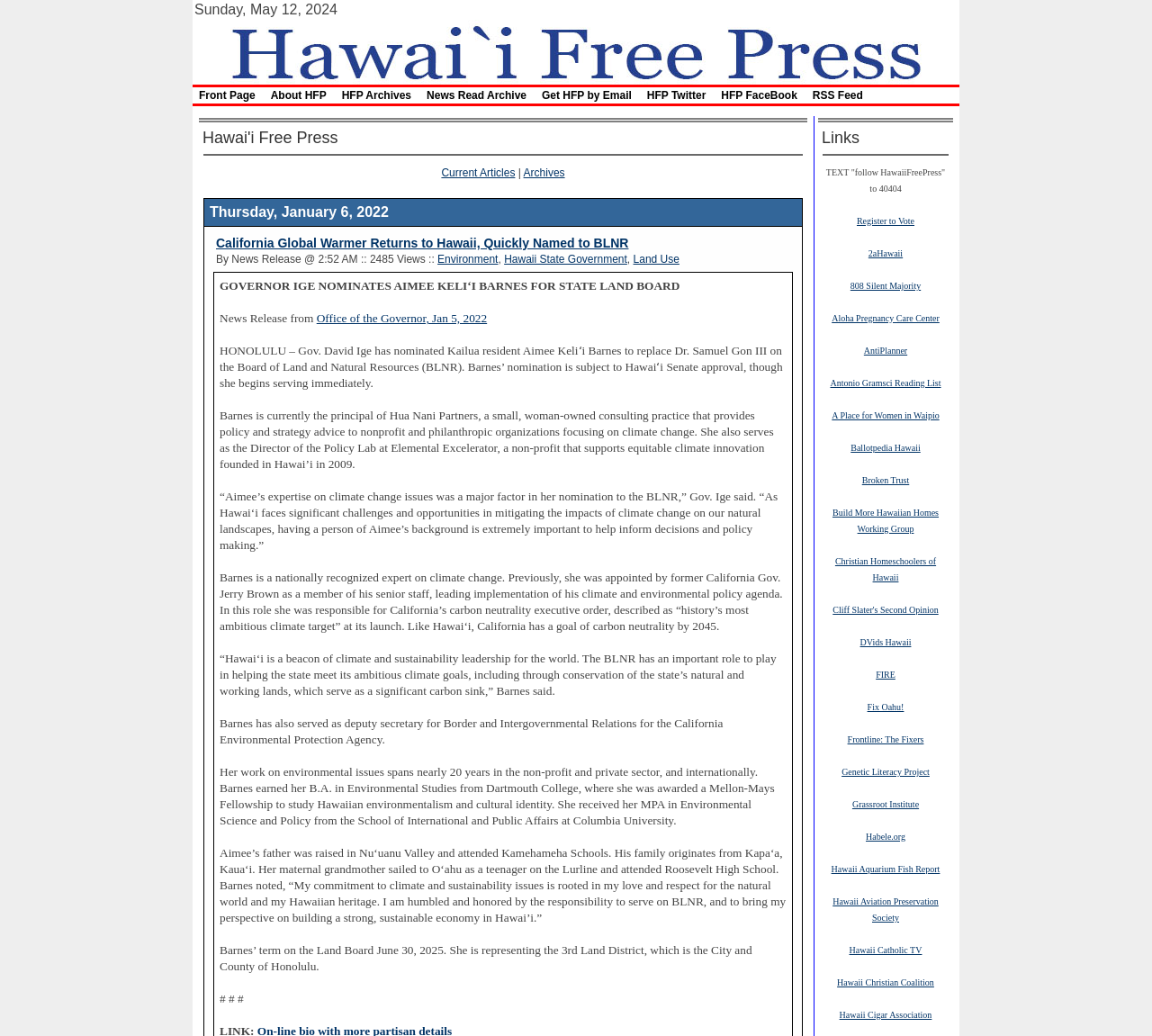Determine the bounding box coordinates for the element that should be clicked to follow this instruction: "Read the article 'California Global Warmer Returns to Hawaii, Quickly Named to BLNR'". The coordinates should be given as four float numbers between 0 and 1, in the format [left, top, right, bottom].

[0.188, 0.228, 0.546, 0.242]